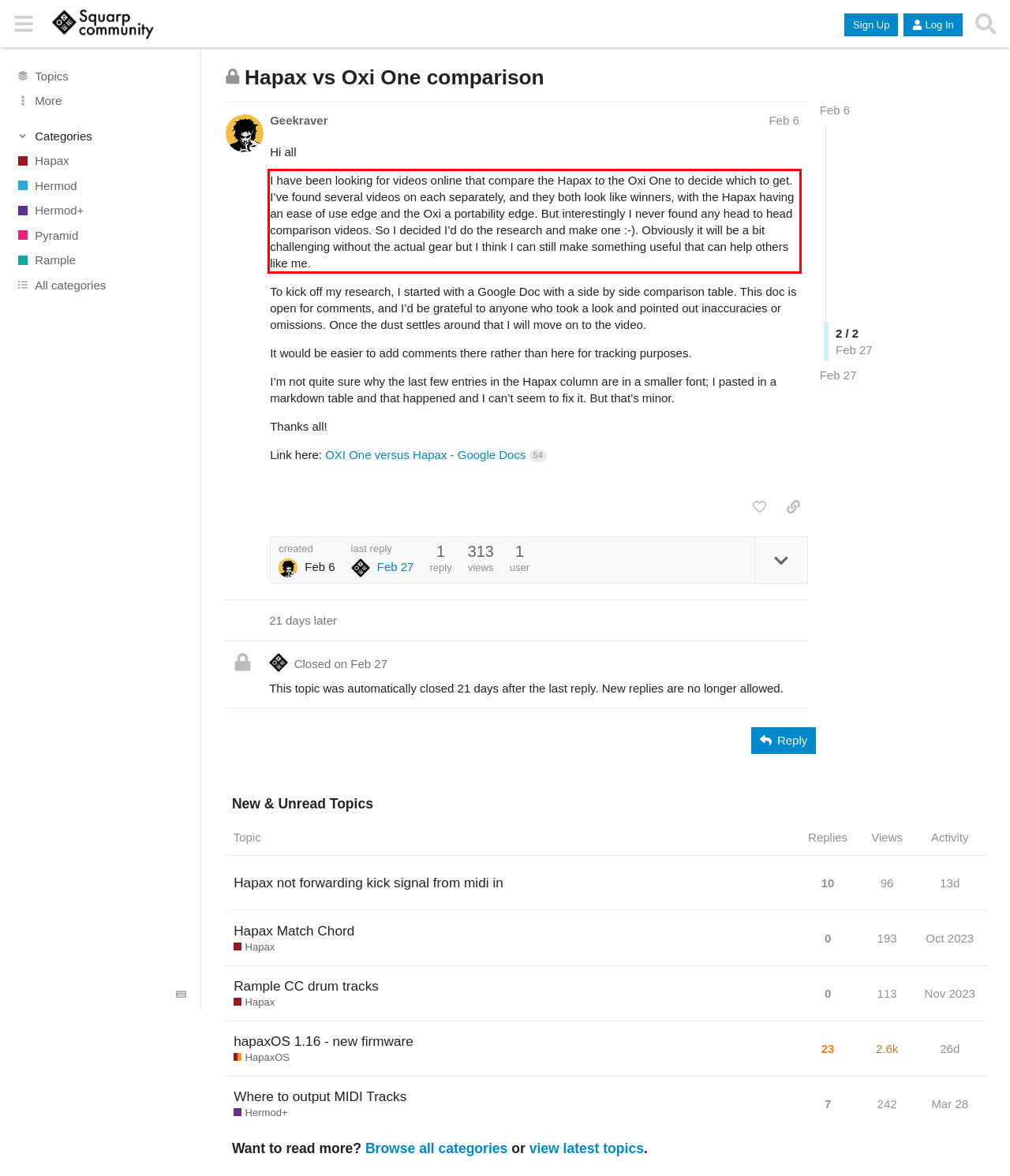Using the webpage screenshot, recognize and capture the text within the red bounding box.

I have been looking for videos online that compare the Hapax to the Oxi One to decide which to get. I’ve found several videos on each separately, and they both look like winners, with the Hapax having an ease of use edge and the Oxi a portability edge. But interestingly I never found any head to head comparison videos. So I decided I’d do the research and make one :-). Obviously it will be a bit challenging without the actual gear but I think I can still make something useful that can help others like me.